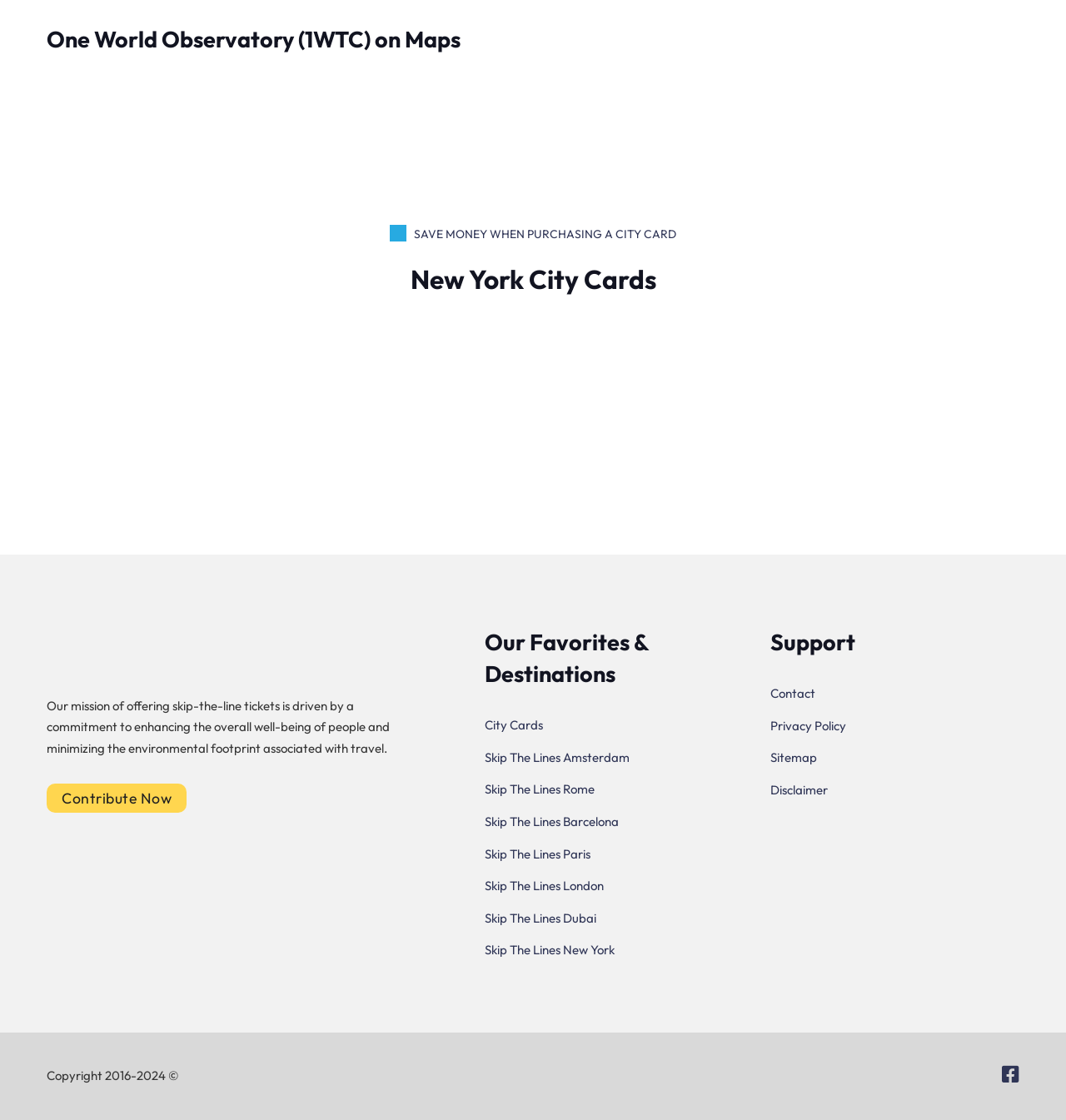Find the bounding box coordinates of the clickable region needed to perform the following instruction: "Visit Skip The Lines New York". The coordinates should be provided as four float numbers between 0 and 1, i.e., [left, top, right, bottom].

[0.455, 0.841, 0.576, 0.855]